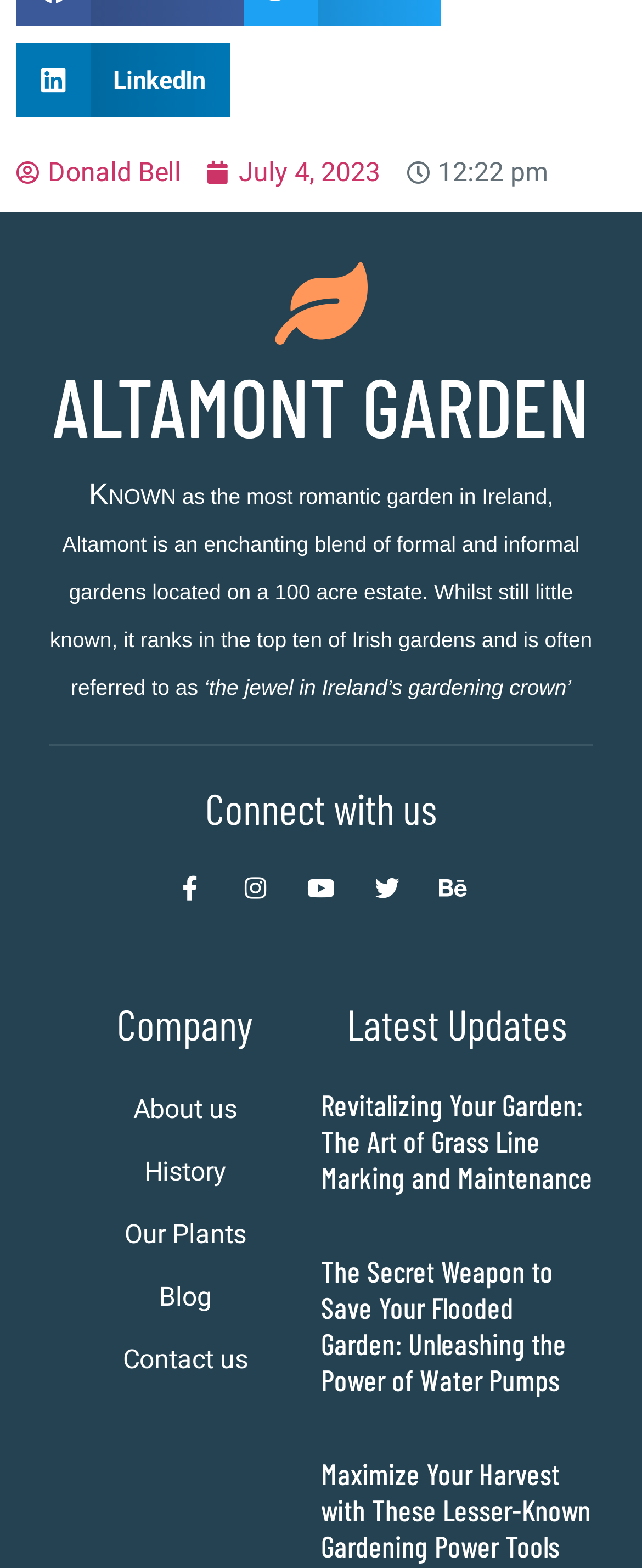How many links are there under the 'Company' heading?
Give a single word or phrase as your answer by examining the image.

5